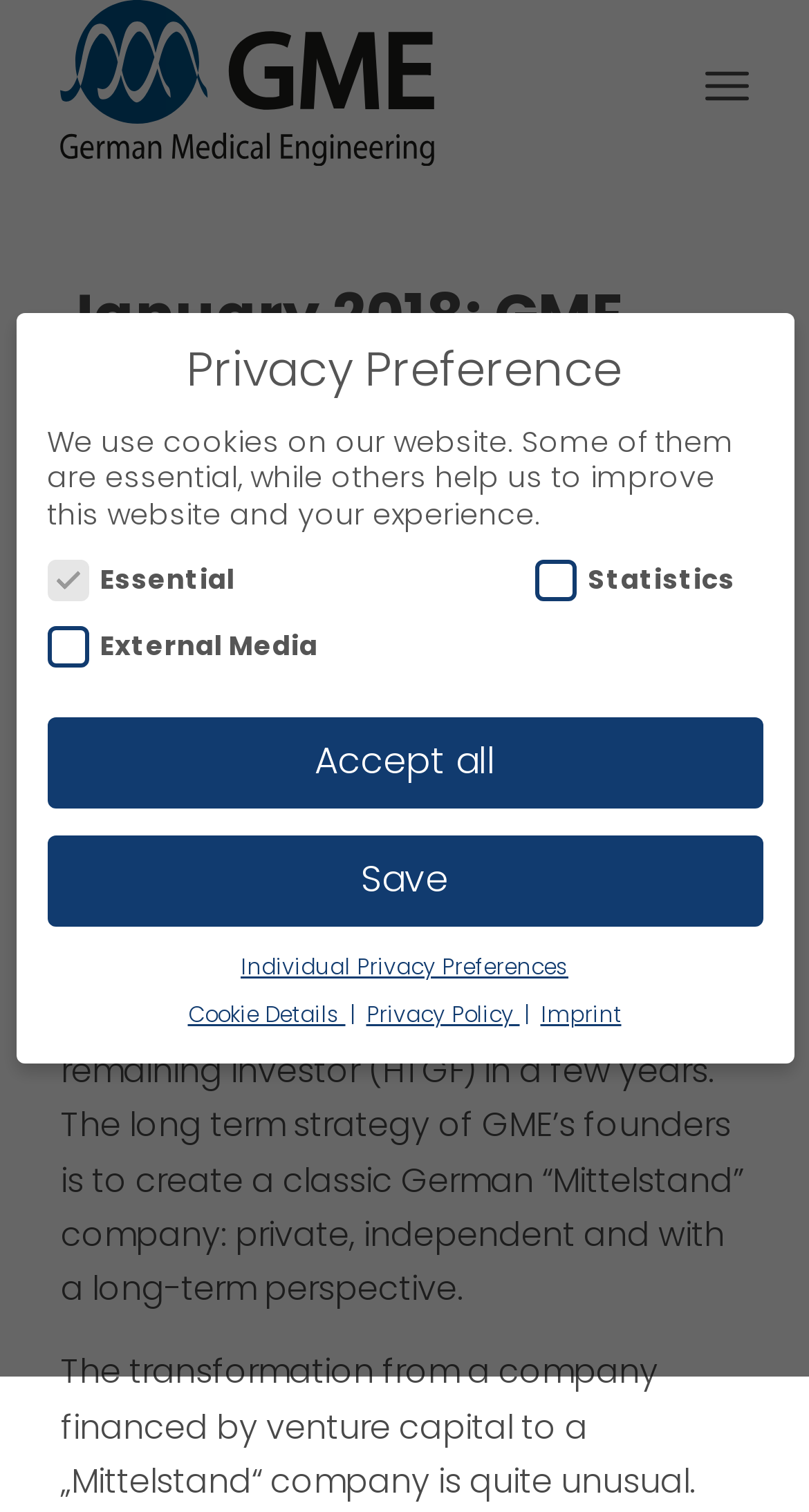Using the webpage screenshot and the element description Save, determine the bounding box coordinates. Specify the coordinates in the format (top-left x, top-left y, bottom-right x, bottom-right y) with values ranging from 0 to 1.

[0.551, 0.854, 0.749, 0.907]